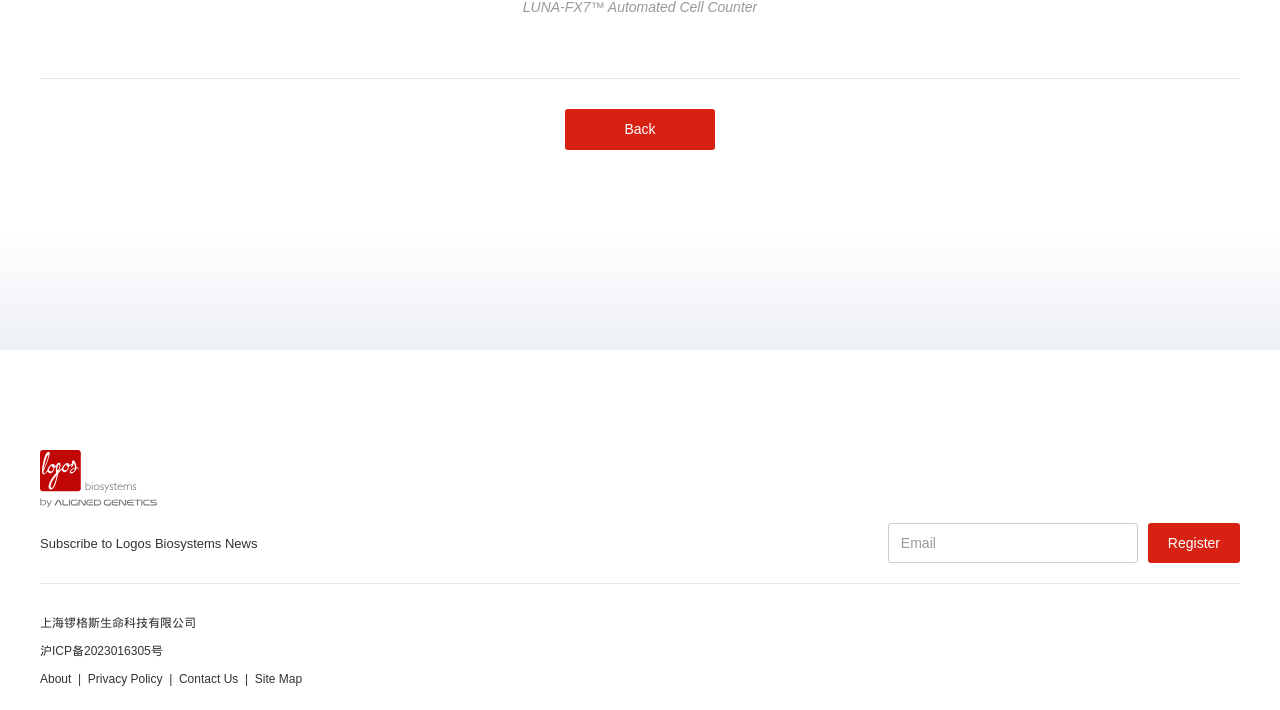Find the bounding box coordinates of the element's region that should be clicked in order to follow the given instruction: "Click the 'Register' button". The coordinates should consist of four float numbers between 0 and 1, i.e., [left, top, right, bottom].

[0.897, 0.737, 0.969, 0.794]